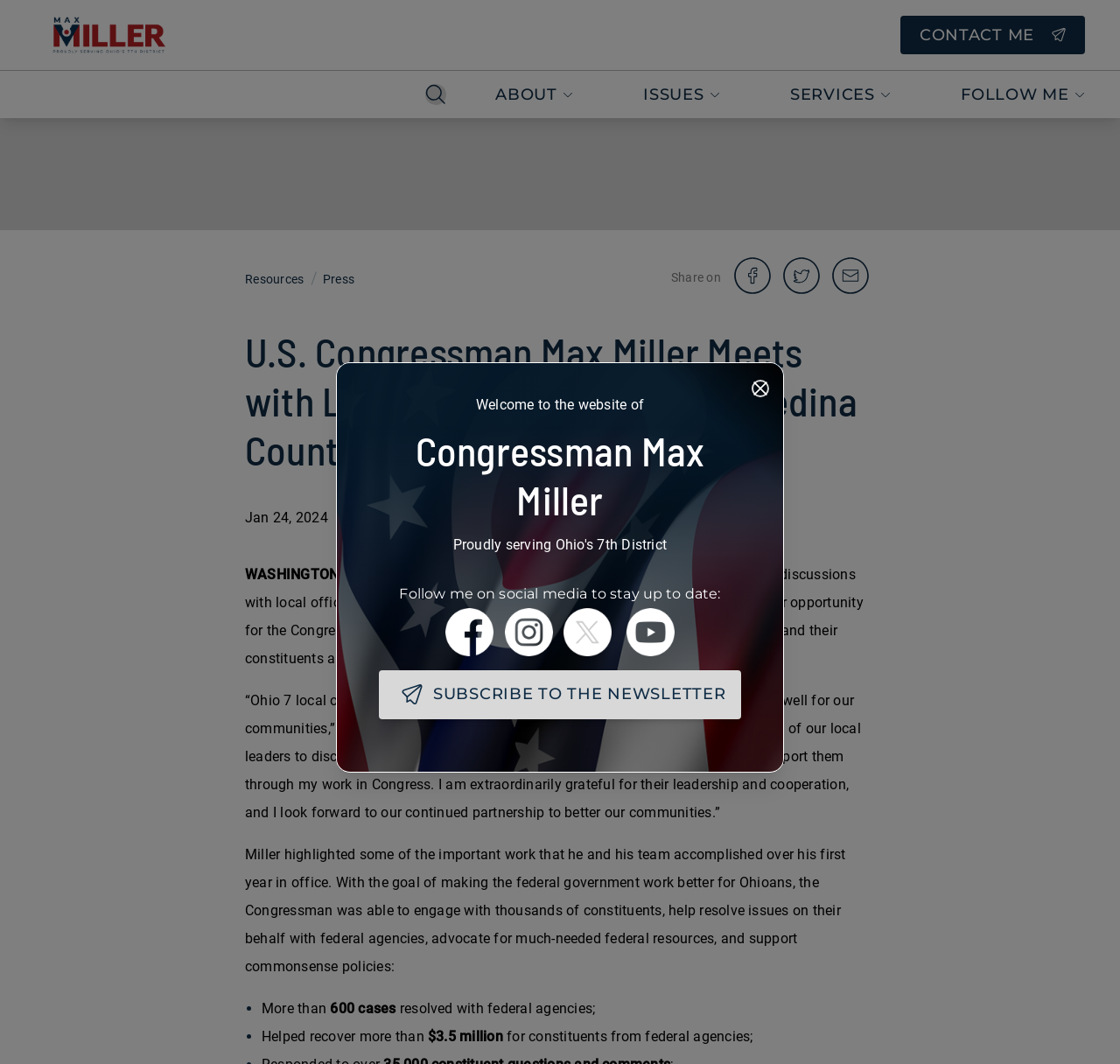Specify the bounding box coordinates of the area to click in order to execute this command: 'Search'. The coordinates should consist of four float numbers ranging from 0 to 1, and should be formatted as [left, top, right, bottom].

[0.367, 0.067, 0.411, 0.111]